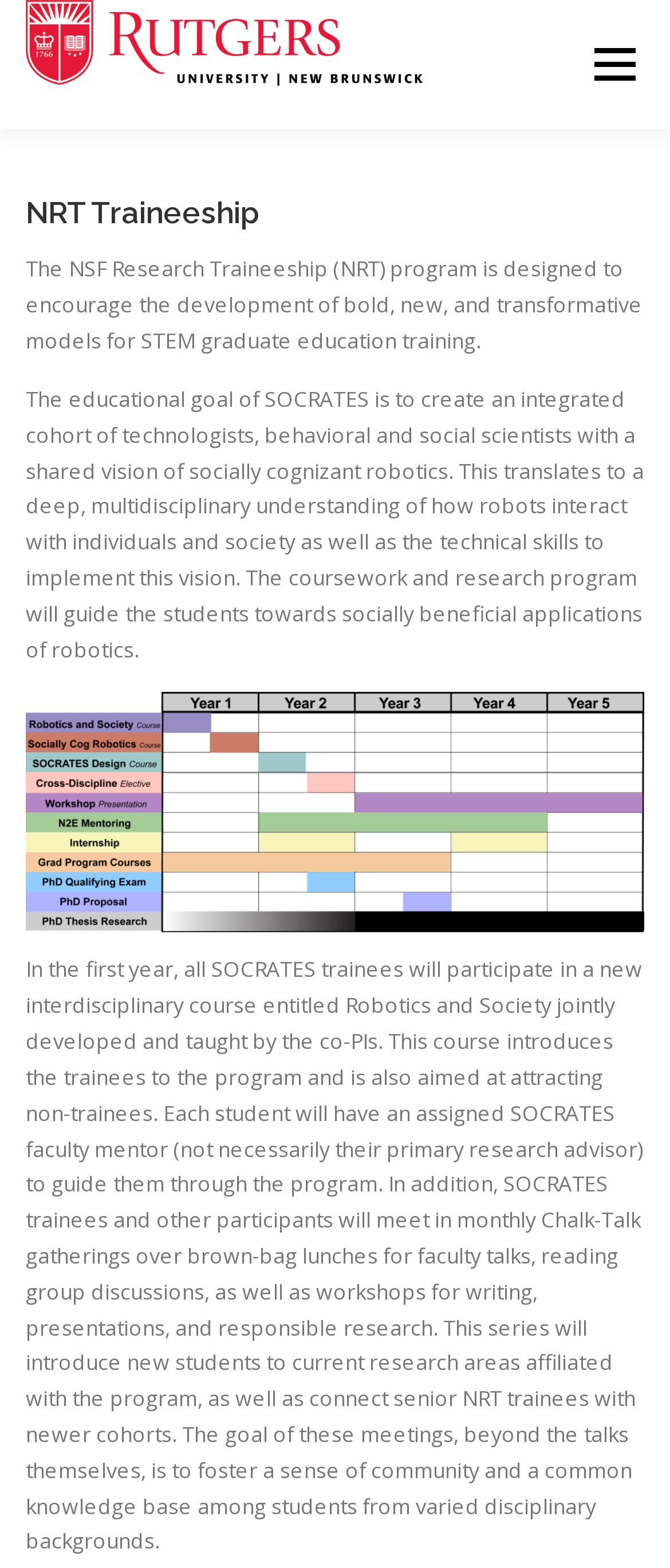Please identify the bounding box coordinates of the area that needs to be clicked to follow this instruction: "View N2E Robotics".

[0.038, 0.246, 0.397, 0.328]